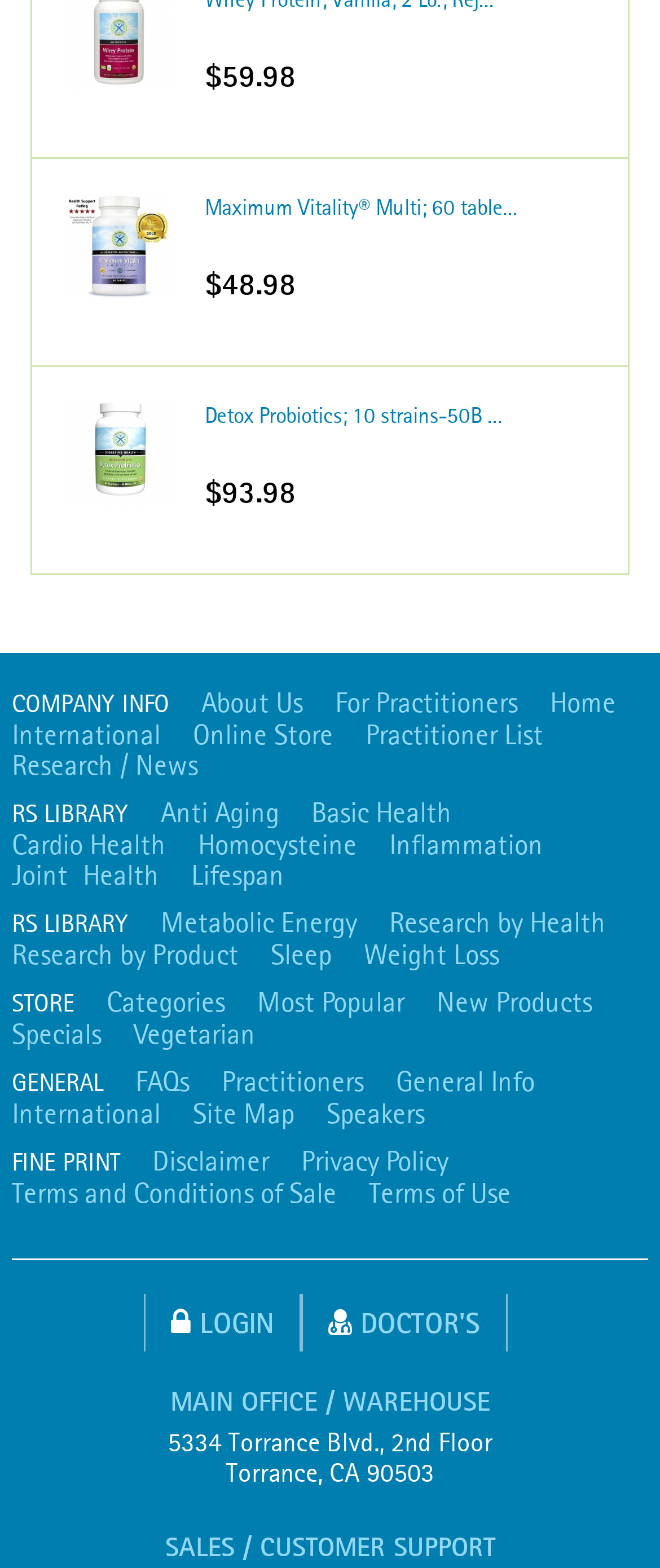Can you pinpoint the bounding box coordinates for the clickable element required for this instruction: "Click the 'About Us' link"? The coordinates should be four float numbers between 0 and 1, i.e., [left, top, right, bottom].

[0.305, 0.438, 0.459, 0.457]